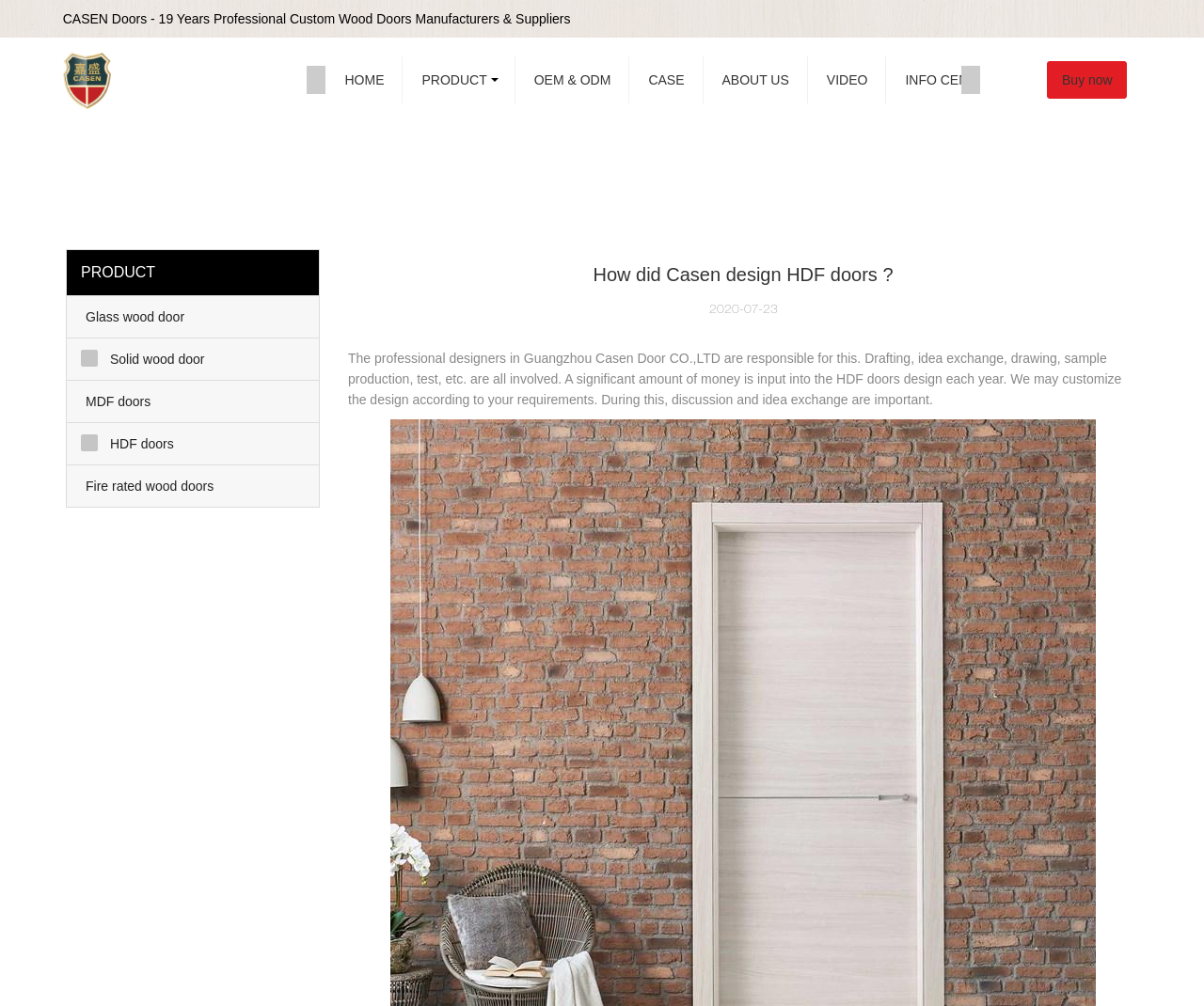What is the date of the article about designing HDF doors?
Please answer the question as detailed as possible.

I found the date of the article by looking at the text '2020-07-23' which is located below the title 'How did Casen design HDF doors?'.